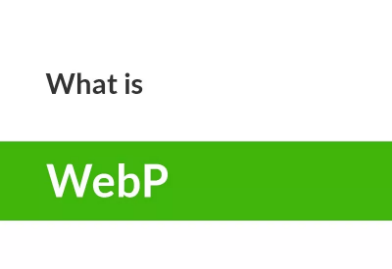What is the term displayed in bold text? Please answer the question using a single word or phrase based on the image.

WebP